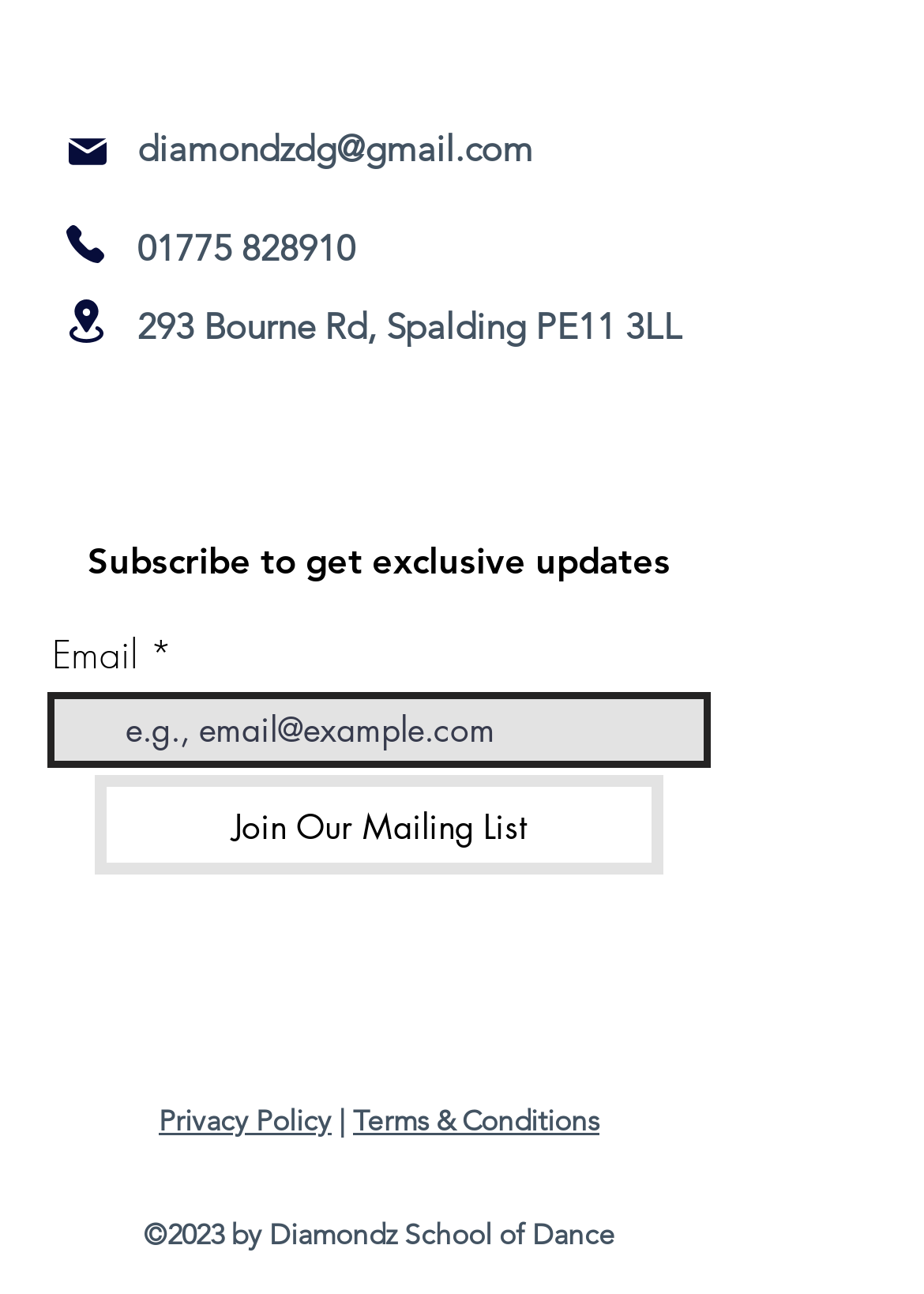Please indicate the bounding box coordinates of the element's region to be clicked to achieve the instruction: "Visit Facebook page". Provide the coordinates as four float numbers between 0 and 1, i.e., [left, top, right, bottom].

[0.069, 0.294, 0.126, 0.334]